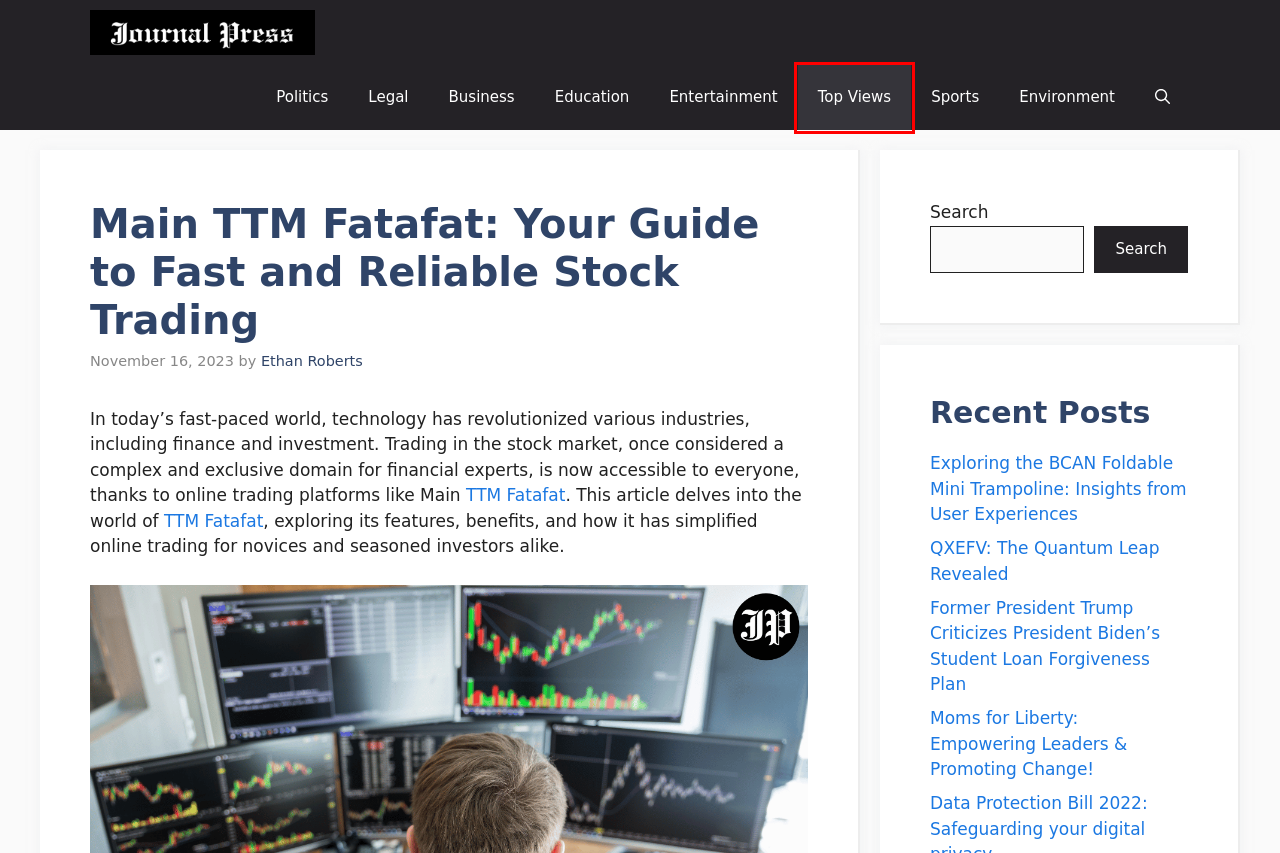Please examine the screenshot provided, which contains a red bounding box around a UI element. Select the webpage description that most accurately describes the new page displayed after clicking the highlighted element. Here are the candidates:
A. QXEFV: The Quantum Leap Revealed - Journal Press
B. Top Views - Journal Press
C. Business
D. Education
E. Legal
F. Ethan Roberts - Journal Press
G. TTM Fatafat: Your Ultimate Guide to Fast and Efficient Time Management - Journal Press
H. Entertainment

B